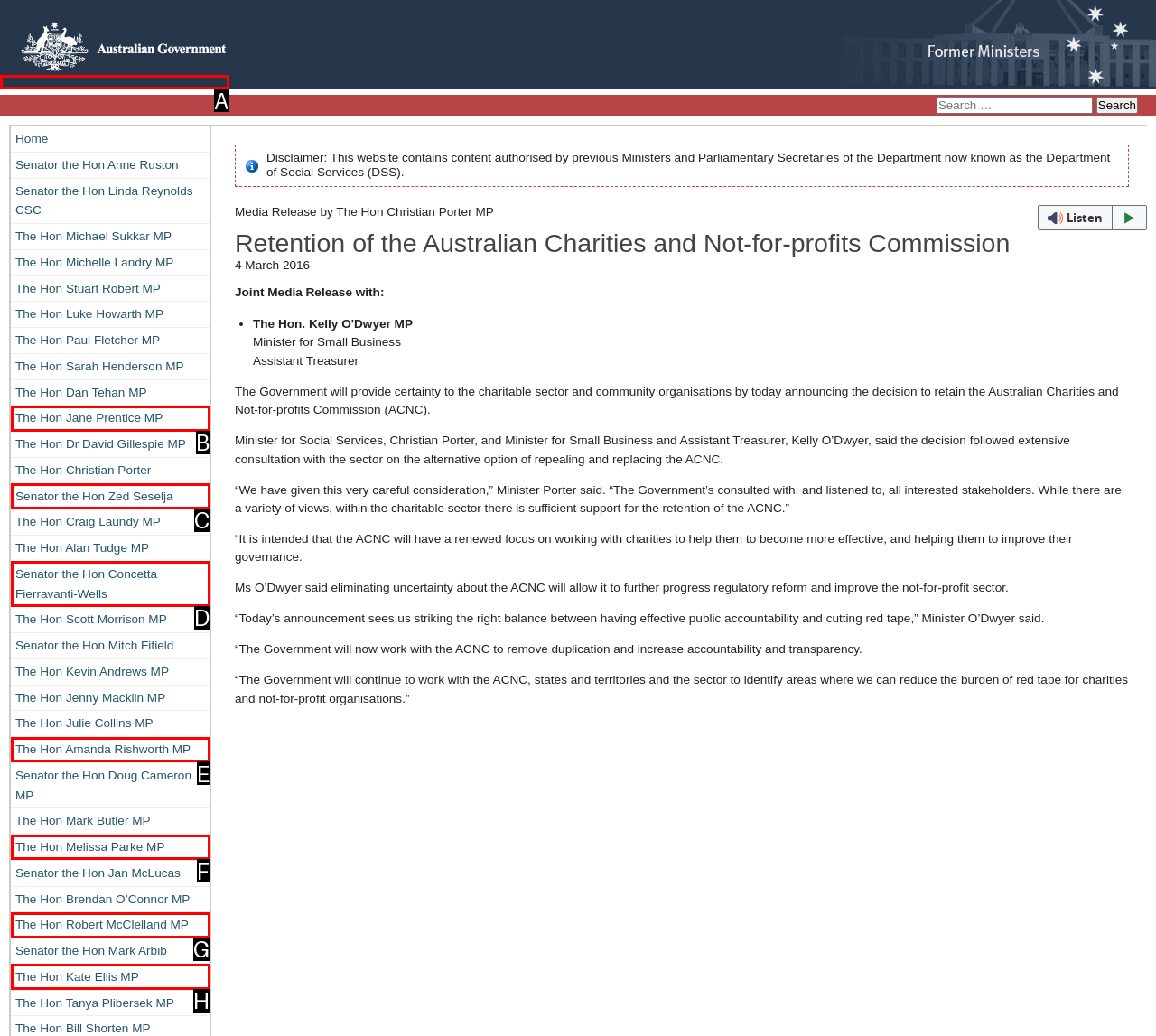From the available options, which lettered element should I click to complete this task: Click on the 'Happy Fathers Day Messages 2022 Wishes Images' link?

None